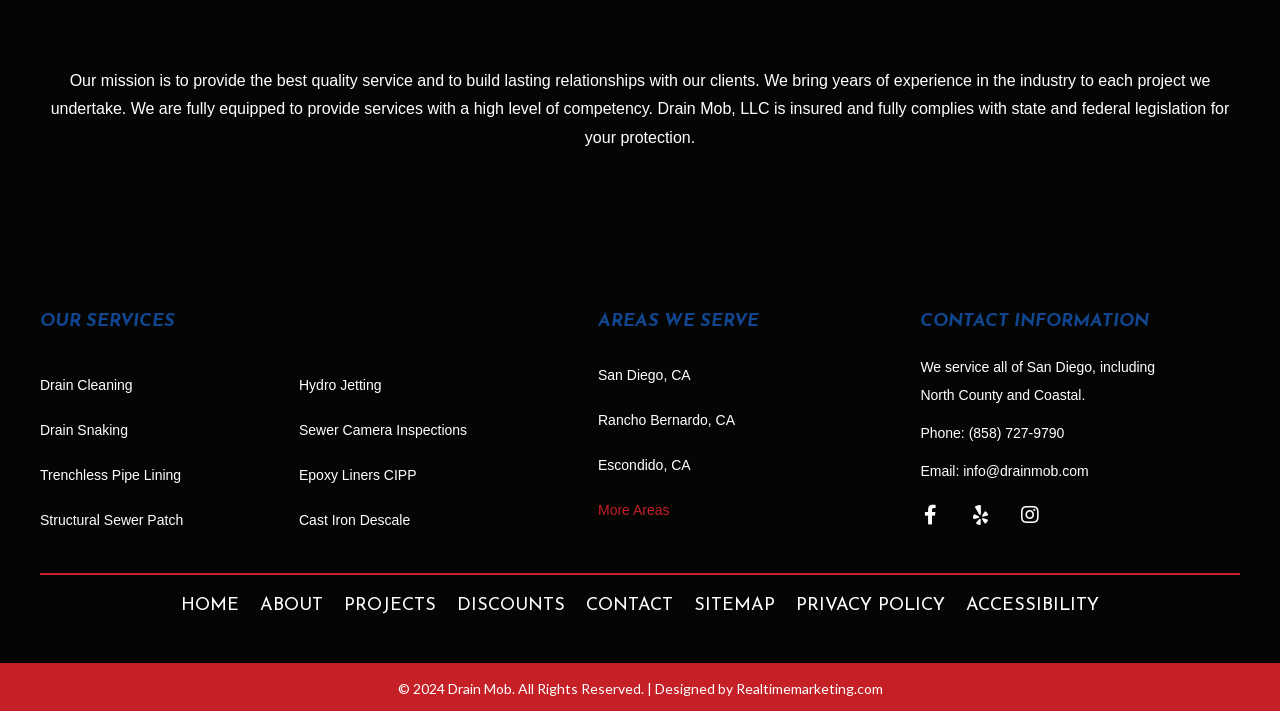What areas are served?
Analyze the image and deliver a detailed answer to the question.

The areas served are listed under the 'AREAS WE SERVE' heading, and include 'San Diego, CA', 'Rancho Bernardo, CA', 'Escondido, CA', and 'More Areas'.